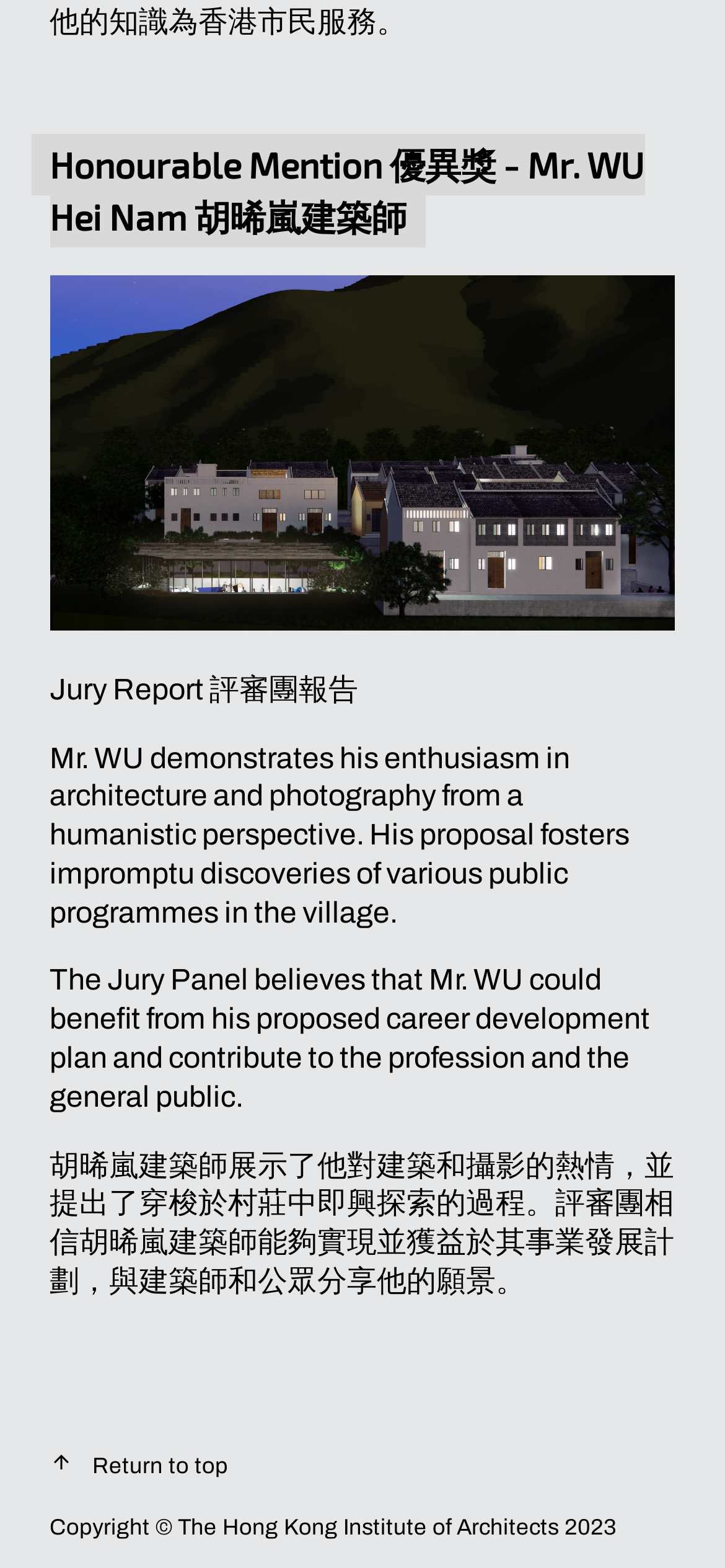Analyze the image and answer the question with as much detail as possible: 
What is the function of the 'Return to top' link?

The link element [17] is labeled as 'Return to top', which suggests that its purpose is to allow users to navigate to the top of the webpage. This is a common functionality found in webpages with long content.